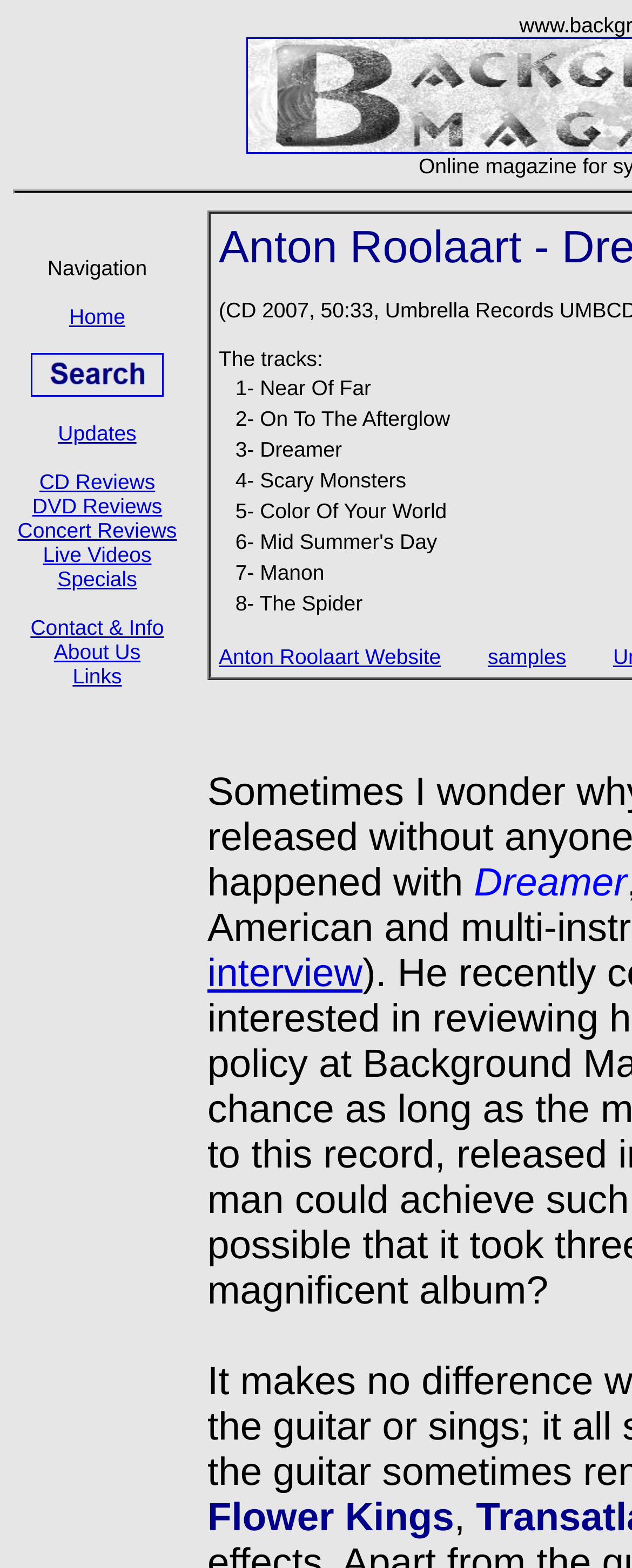Provide a short answer using a single word or phrase for the following question: 
What is the name of the album being reviewed?

Dreamer